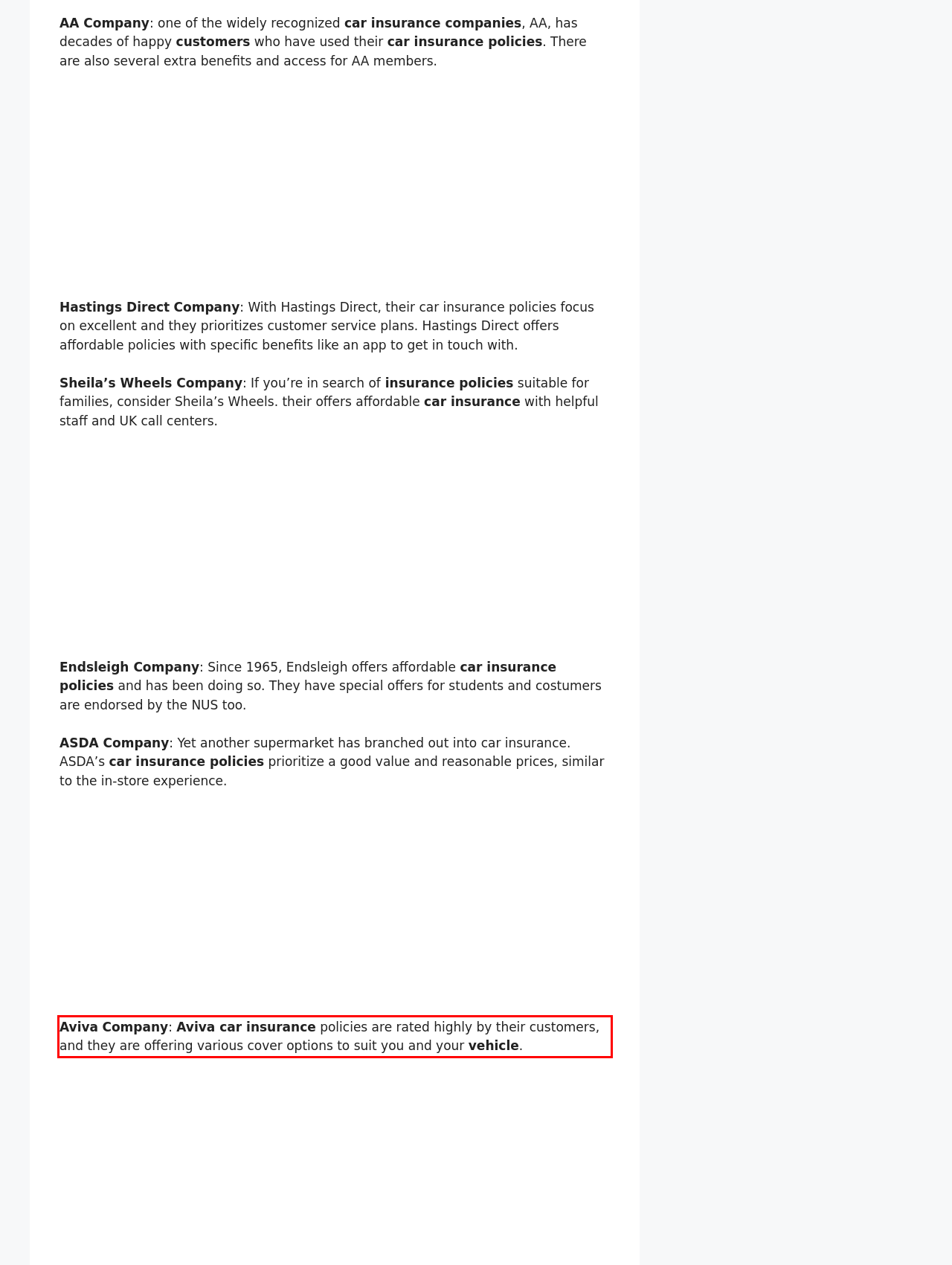You are given a screenshot of a webpage with a UI element highlighted by a red bounding box. Please perform OCR on the text content within this red bounding box.

Aviva Company: Aviva car insurance policies are rated highly by their customers, and they are offering various cover options to suit you and your vehicle.